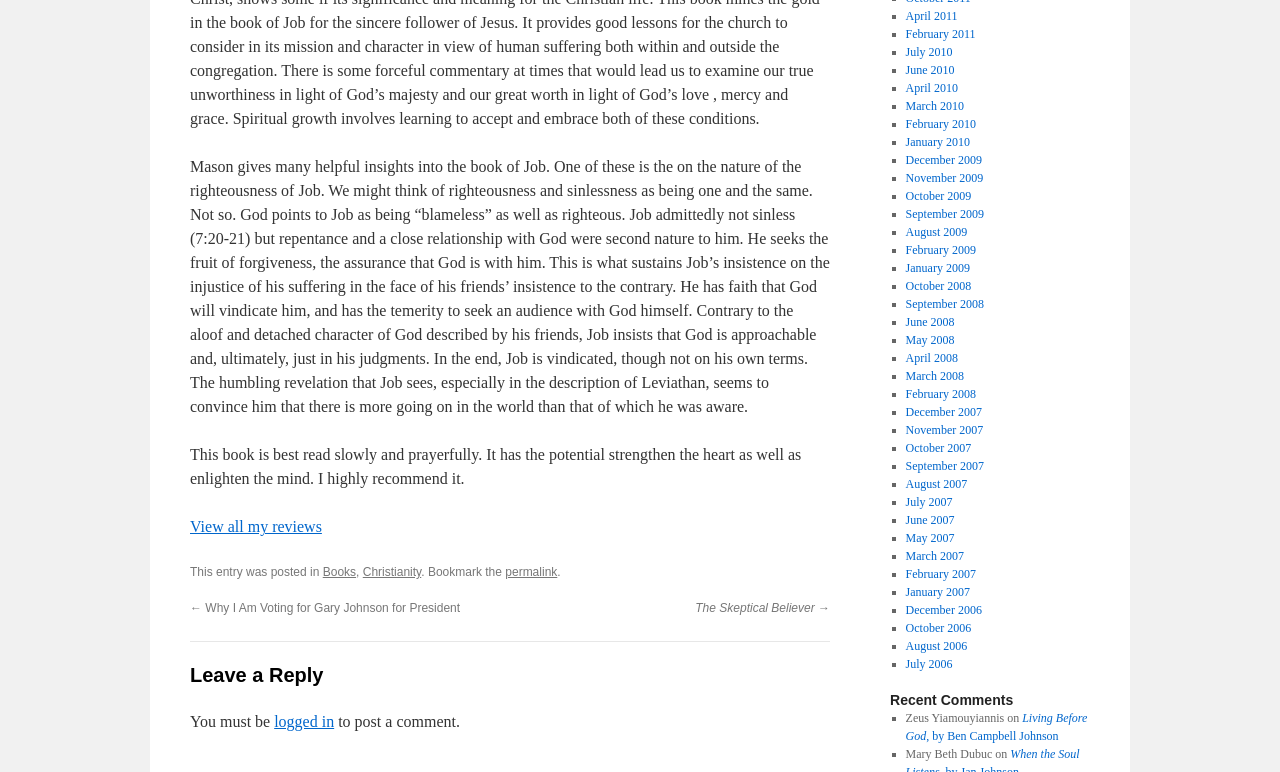What is the category of this post?
Look at the image and answer the question using a single word or phrase.

Books, Christianity